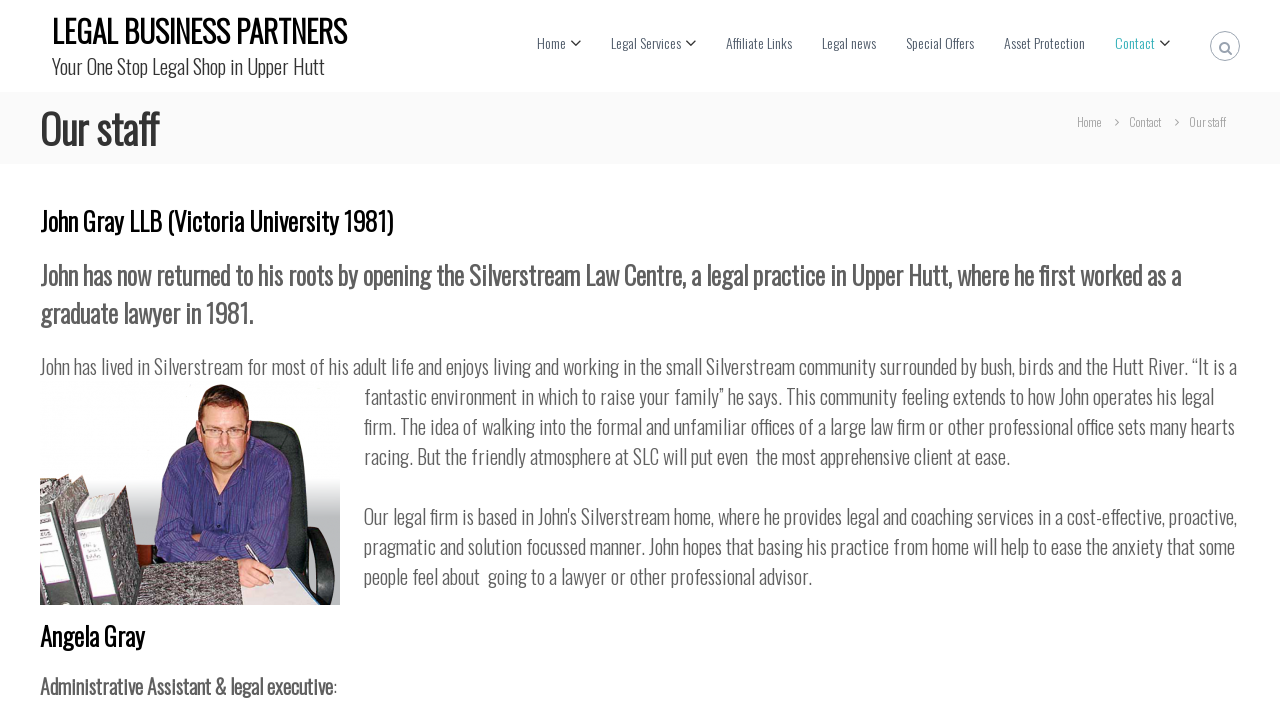Please identify the bounding box coordinates of the area that needs to be clicked to fulfill the following instruction: "Click on the '5 Reasons To Incorporate Trackable Offline Marketing Into Your Sales And Marketing Strategies' link."

None